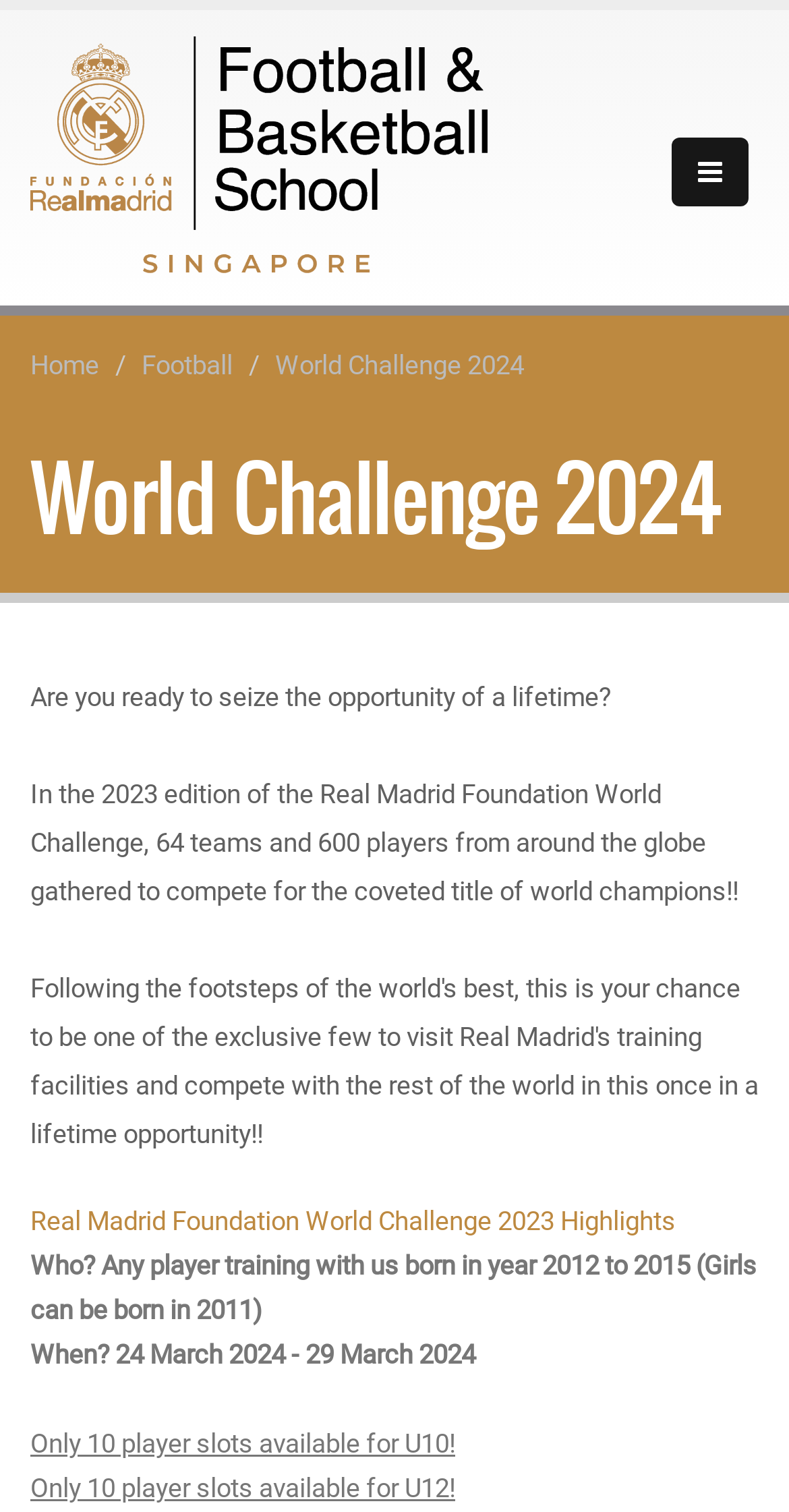Please give a one-word or short phrase response to the following question: 
How many teams participated in the 2023 edition?

64